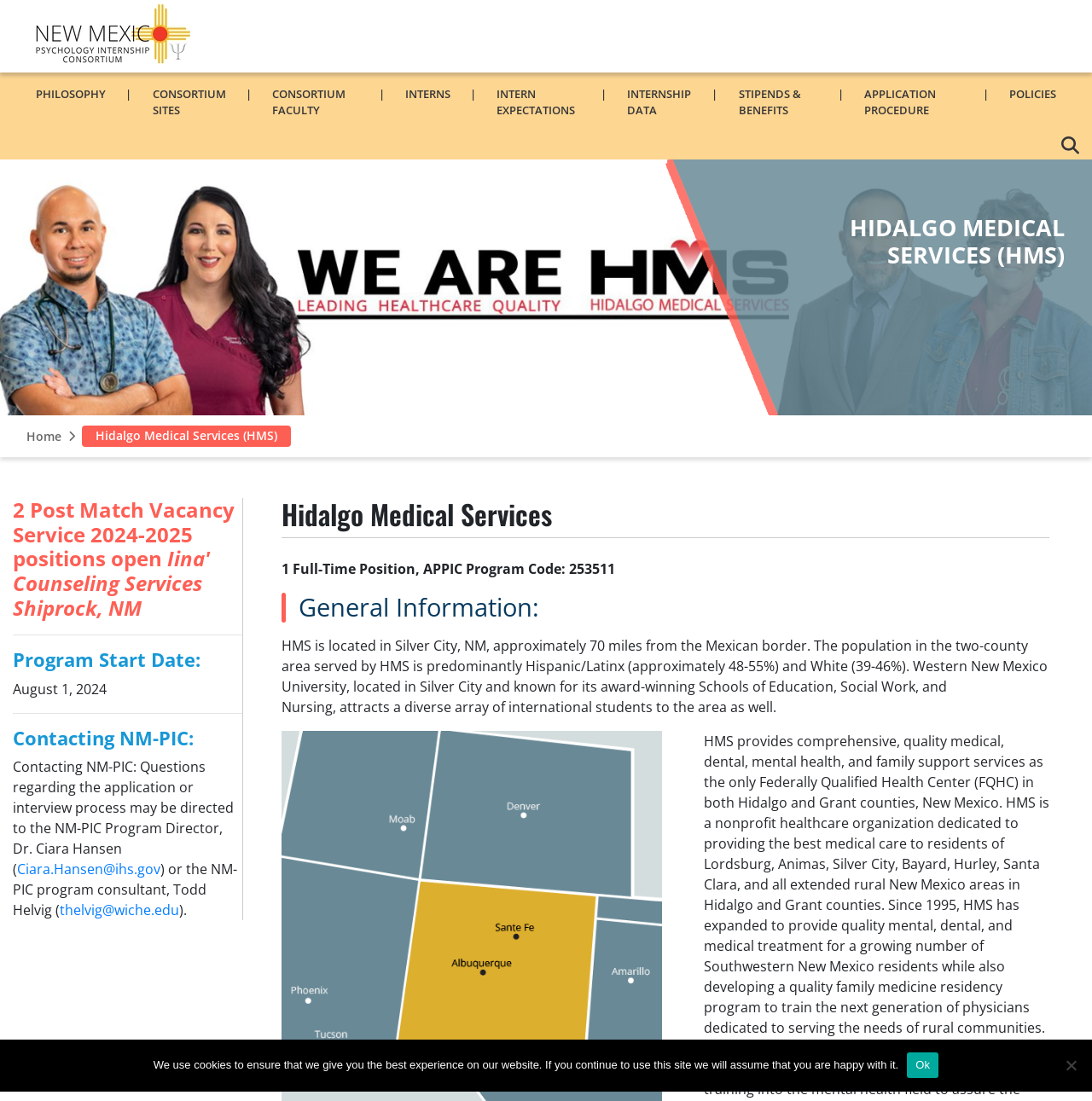Describe all the significant parts and information present on the webpage.

The webpage is about Hidalgo Medical Services (HMS) and its internship program. At the top, there is a navigation menu with links to various sections of the website, including "Philosophy", "Consortium Sites", "Consortium Faculty", and more. Below the navigation menu, there is a heading that reads "HIDALGO MEDICAL SERVICES (HMS)".

On the left side of the page, there is a breadcrumb navigation menu that shows the current location within the website. It starts with "Home" and then lists "Hidalgo Medical Services (HMS)".

The main content of the page is divided into several sections. The first section has a heading that reads "2 Post Match Vacancy Service 2024-2025 positions open Iina' Counseling Services Shiprock, NM". Below this heading, there are several subheadings and paragraphs of text that provide information about the program, including the start date, contact information, and general information about HMS.

The general information section describes the location of HMS in Silver City, NM, and the demographics of the two-county area it serves. It also mentions Western New Mexico University, which is located in Silver City and attracts international students.

At the very bottom of the page, there is a cookie notice dialog that alerts users that the website uses cookies and provides an option to accept or close the notice.